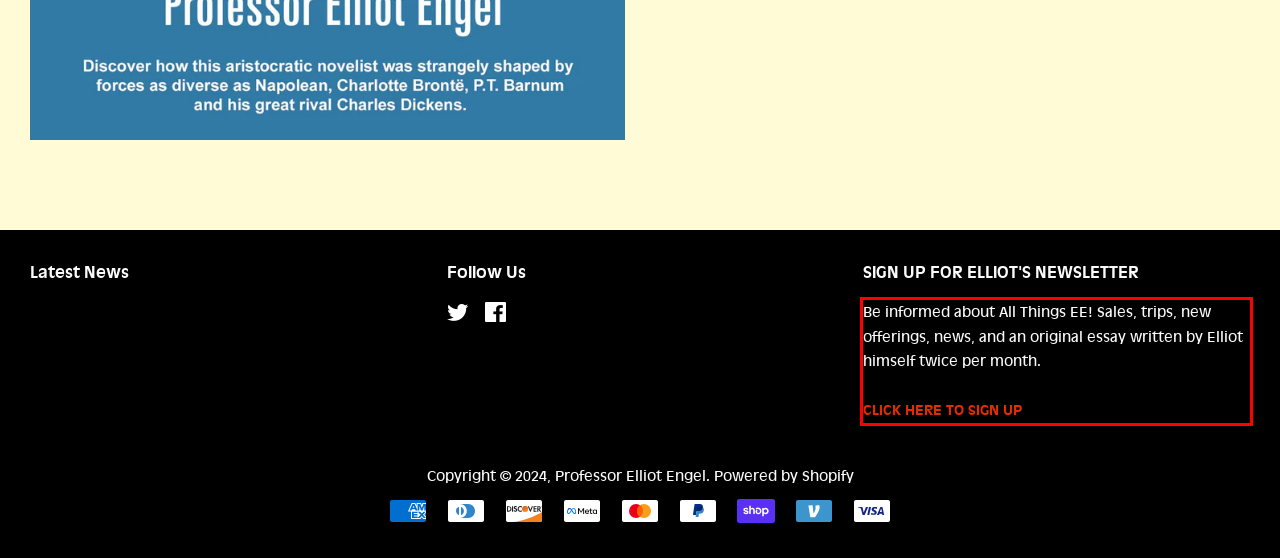Please analyze the provided webpage screenshot and perform OCR to extract the text content from the red rectangle bounding box.

Be informed about All Things EE! Sales, trips, new offerings, news, and an original essay written by Elliot himself twice per month. CLICK HERE TO SIGN UP